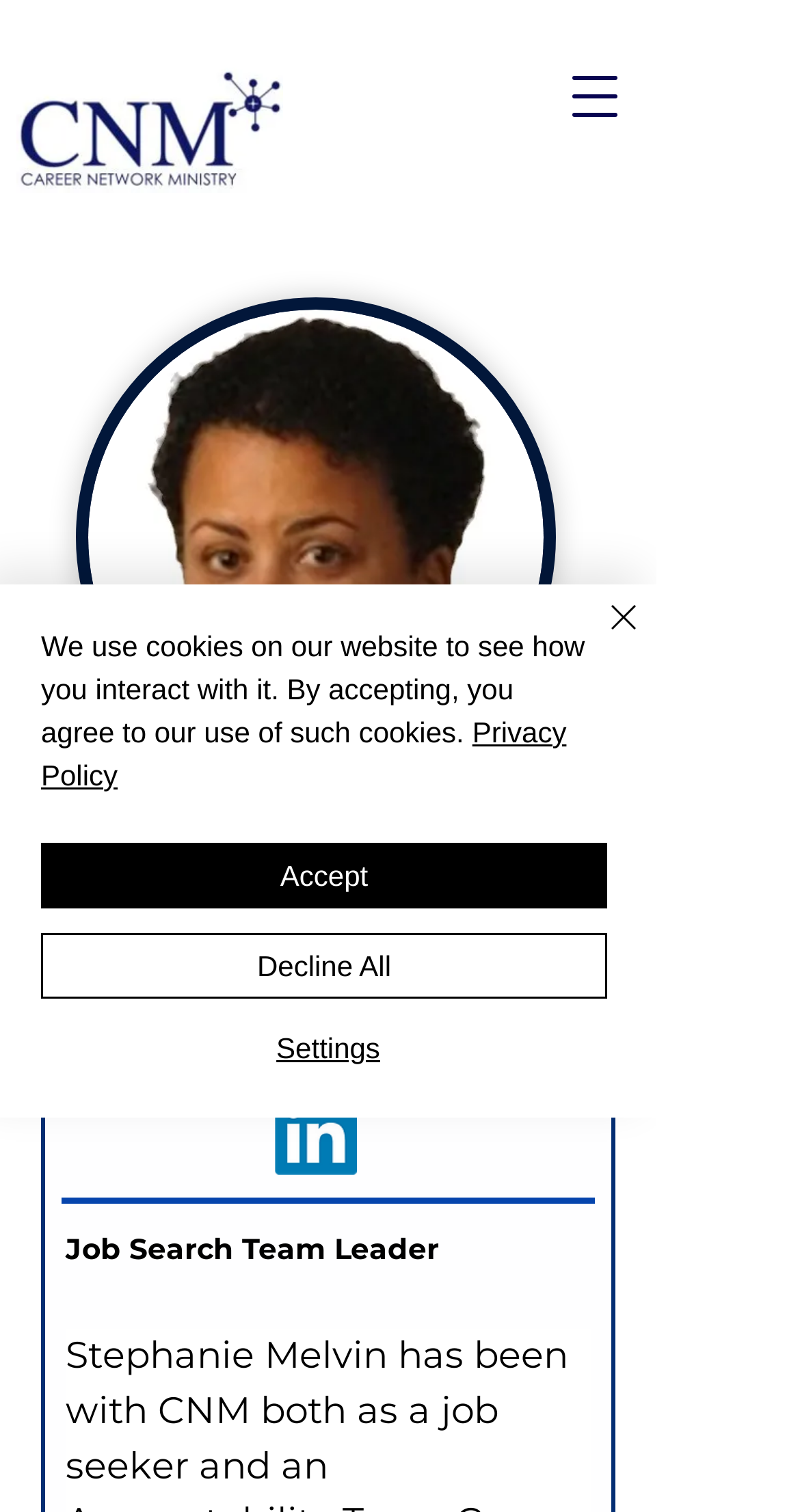What is the job title of Stephanie Melvin?
Look at the image and respond with a one-word or short-phrase answer.

Job Search Team Leader